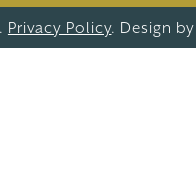What tone does the overall design convey?
Deliver a detailed and extensive answer to the question.

The dark background color and the clear display of important information, such as the 'Privacy Policy' link, contribute to a professional tone that is consistent with the branding of a boutique marketing agency.